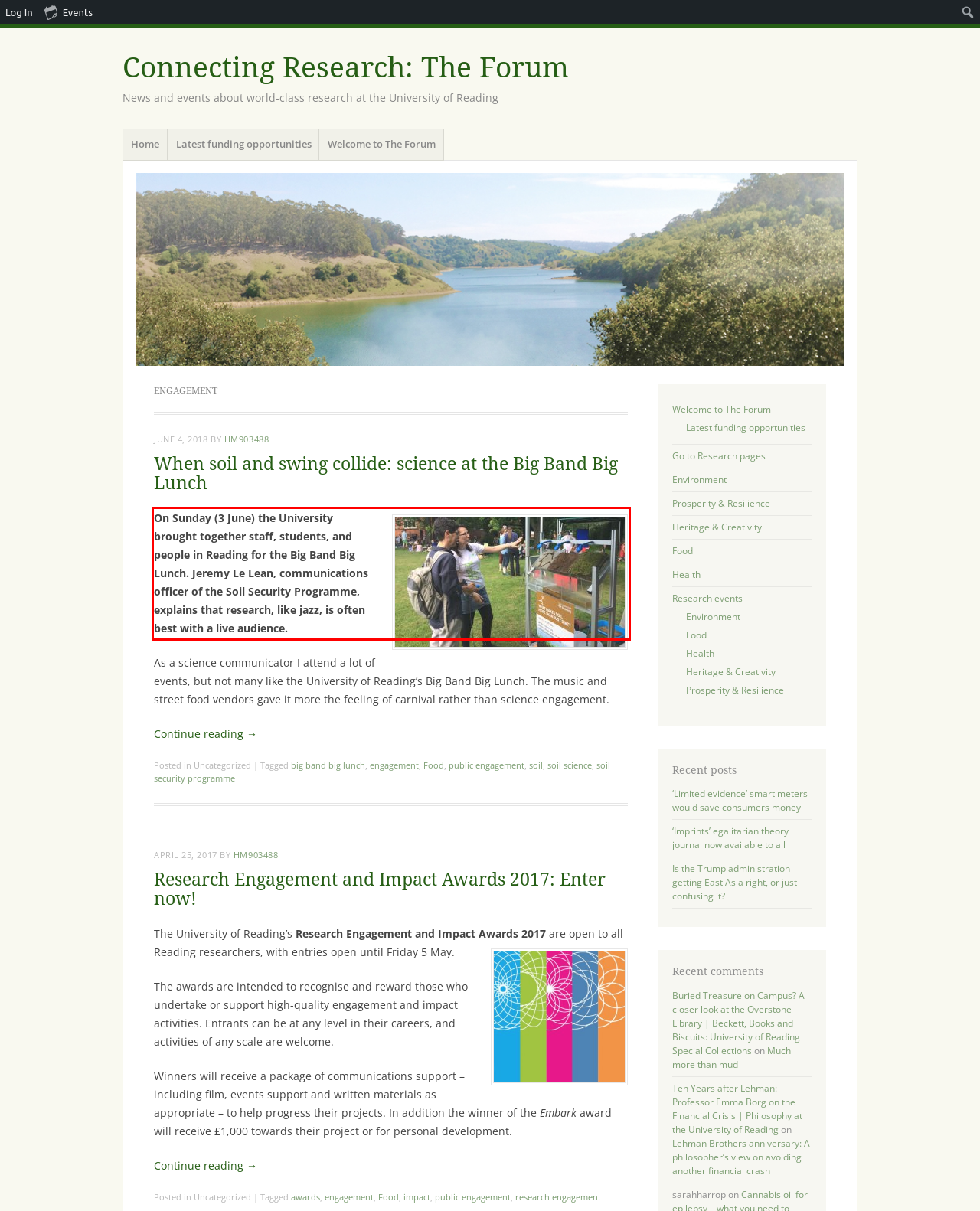Please examine the webpage screenshot containing a red bounding box and use OCR to recognize and output the text inside the red bounding box.

On Sunday (3 June) the University brought together staff, students, and people in Reading for the Big Band Big Lunch. Jeremy Le Lean, communications officer of the Soil Security Programme, explains that research, like jazz, is often best with a live audience.